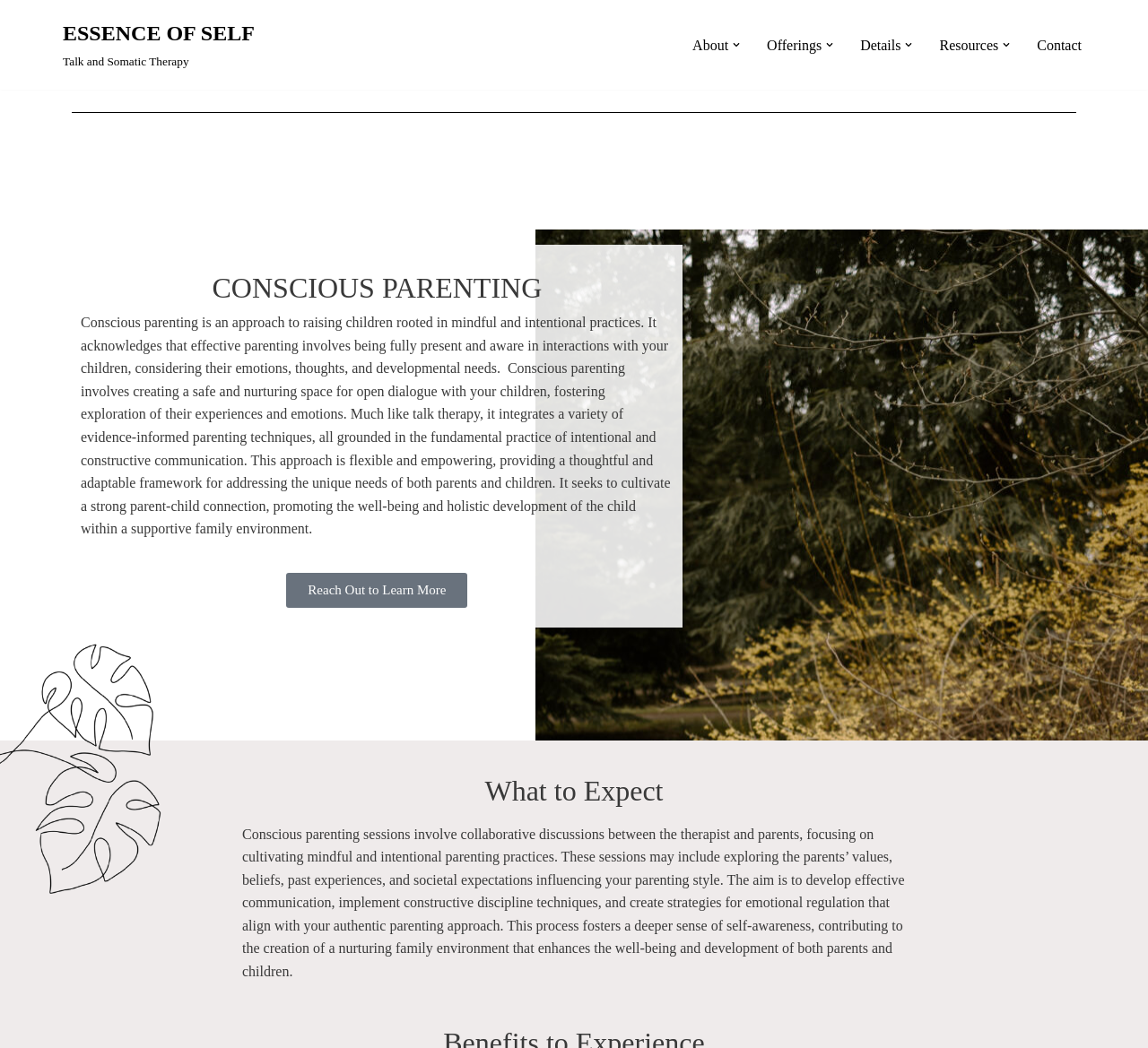What is the theme of the image on the webpage?
Please provide a comprehensive answer to the question based on the webpage screenshot.

I did not find any image elements on the webpage that are not dropdown icons or part of the navigation menu, so there is no theme of an image on the webpage.